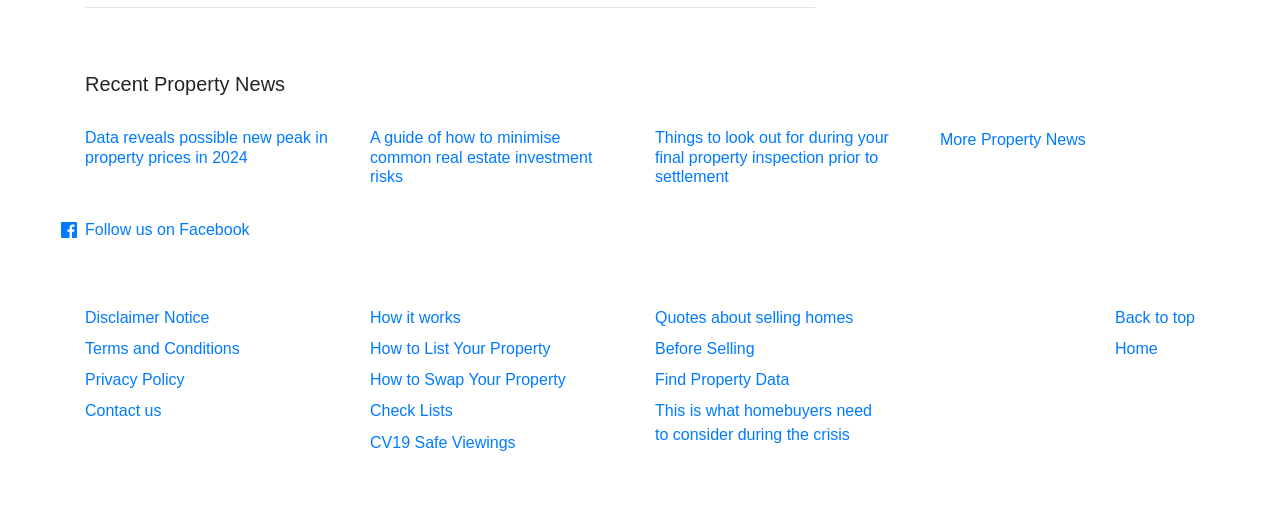Specify the bounding box coordinates of the element's area that should be clicked to execute the given instruction: "Read recent property news". The coordinates should be four float numbers between 0 and 1, i.e., [left, top, right, bottom].

[0.066, 0.093, 0.934, 0.232]